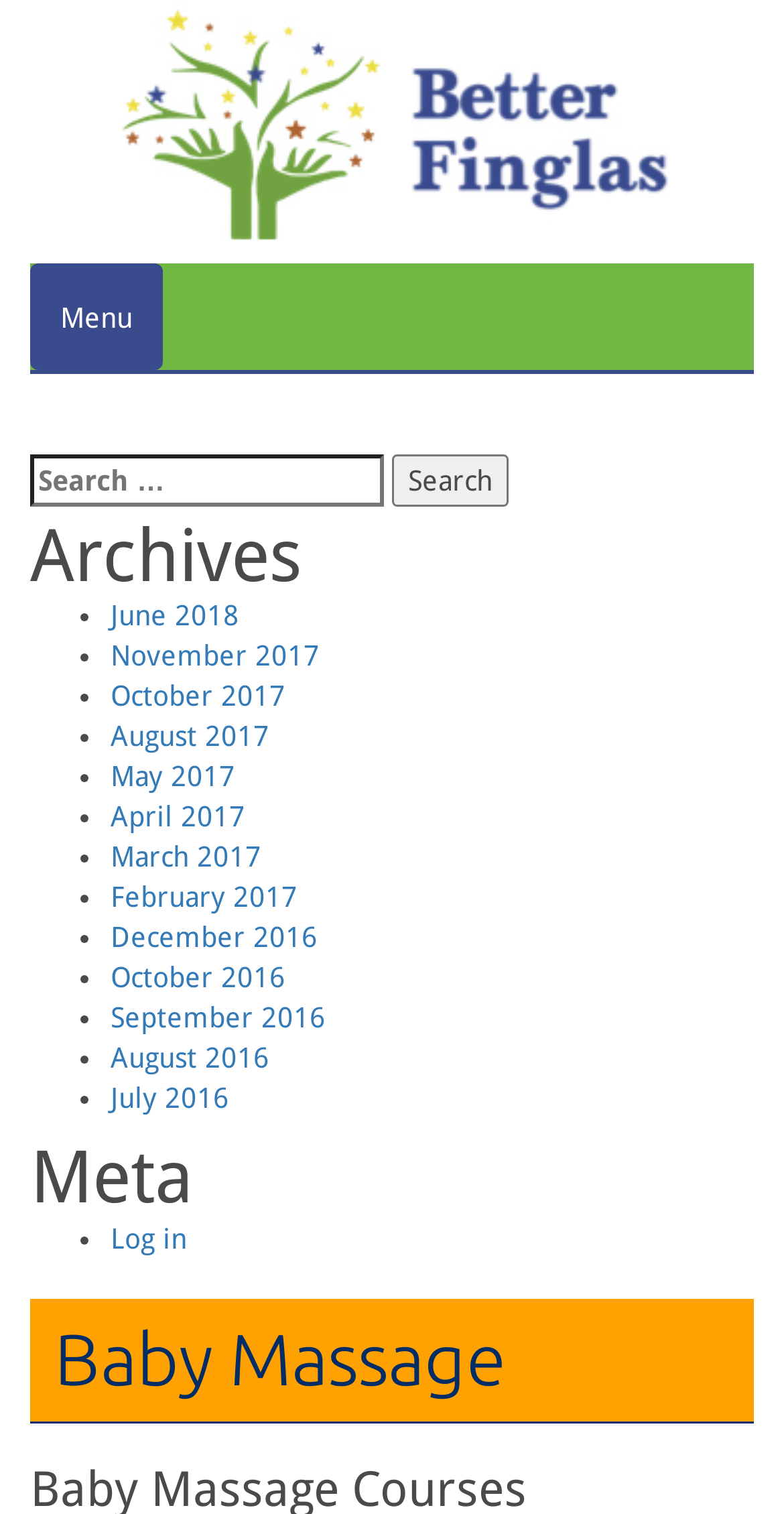Predict the bounding box coordinates of the UI element that matches this description: "RESOURCES". The coordinates should be in the format [left, top, right, bottom] with each value between 0 and 1.

None